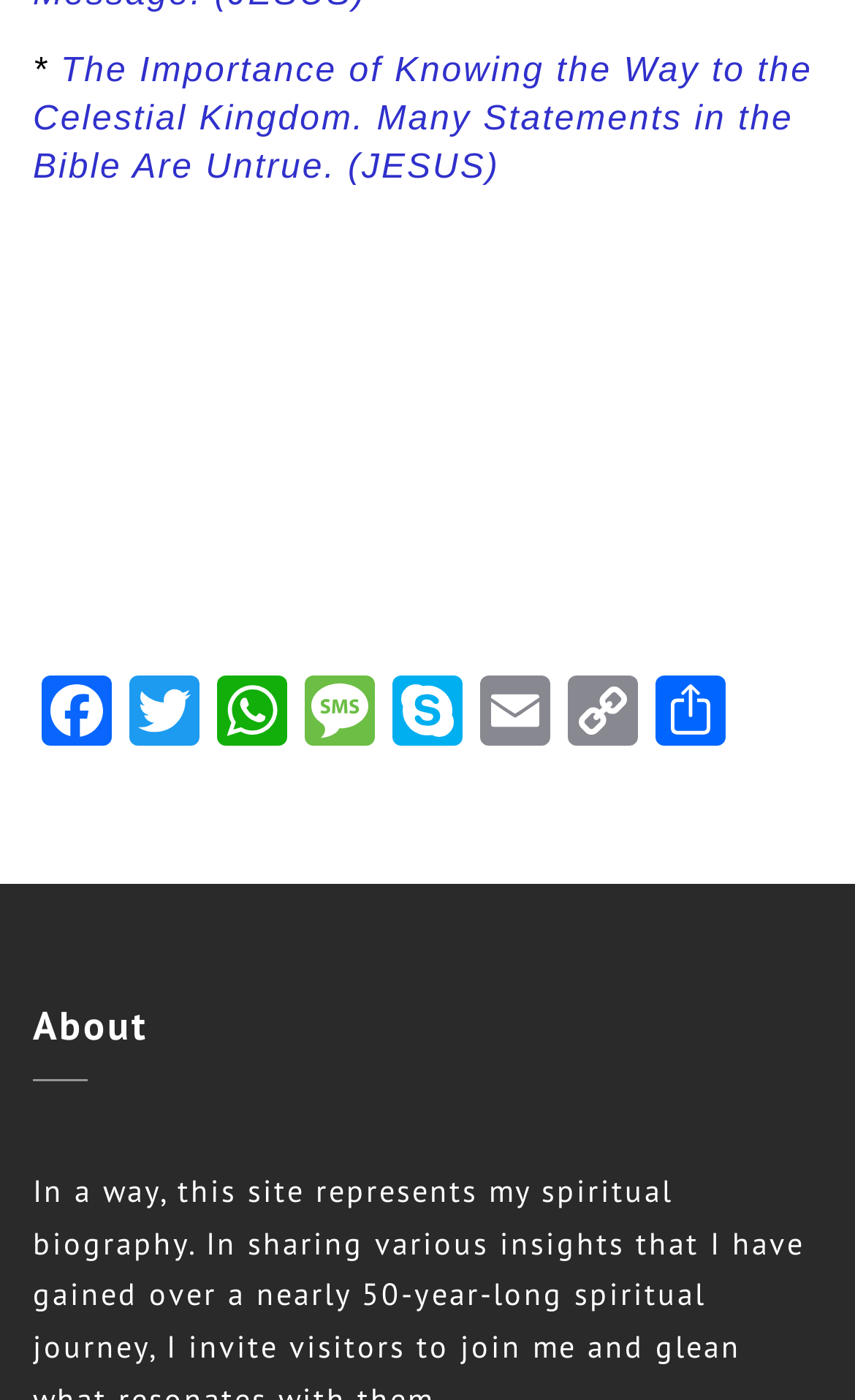Locate the bounding box coordinates of the element you need to click to accomplish the task described by this instruction: "Share on Facebook".

[0.038, 0.482, 0.141, 0.543]